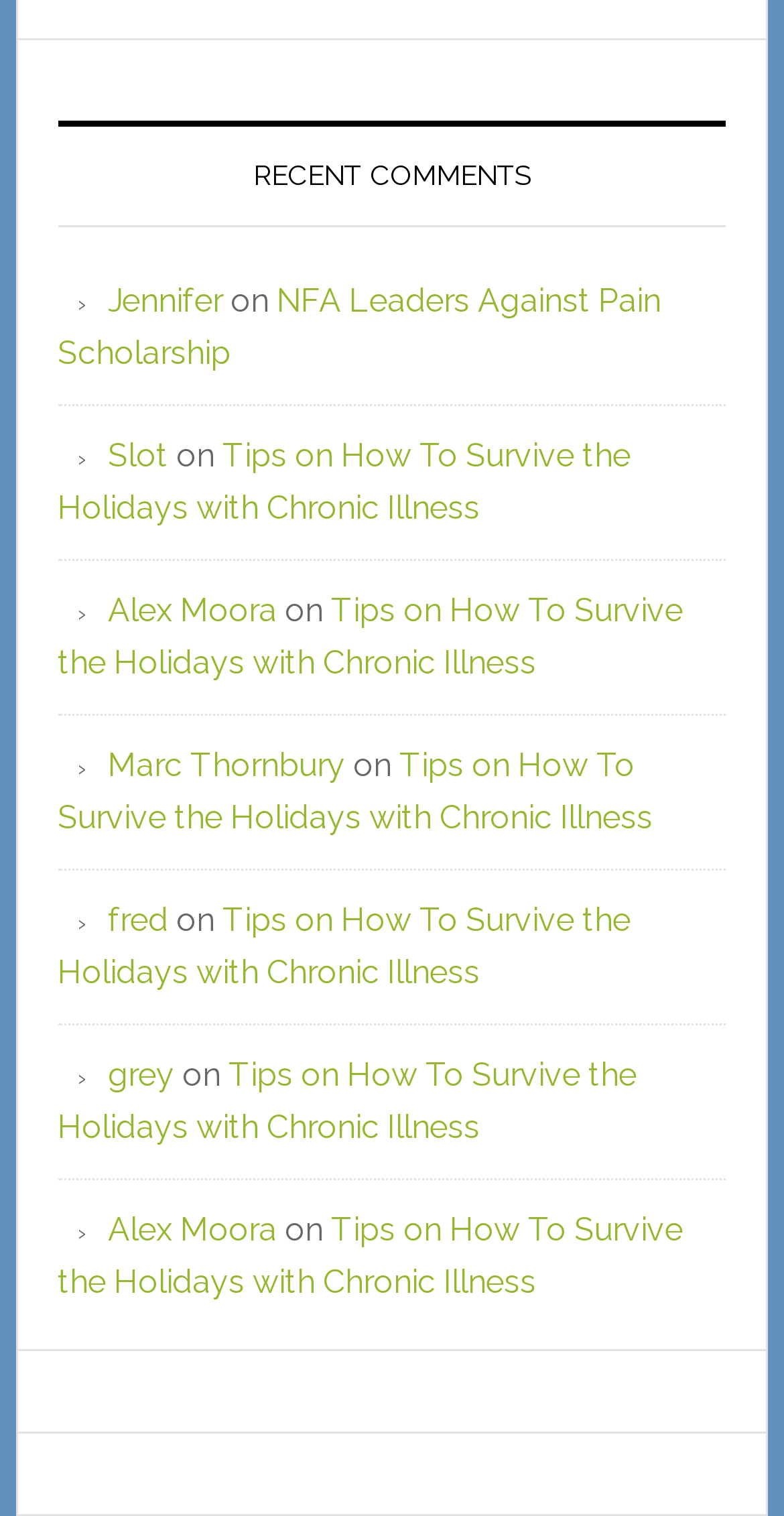Please identify the coordinates of the bounding box for the clickable region that will accomplish this instruction: "read Tips on How To Survive the Holidays with Chronic Illness".

[0.074, 0.287, 0.805, 0.347]